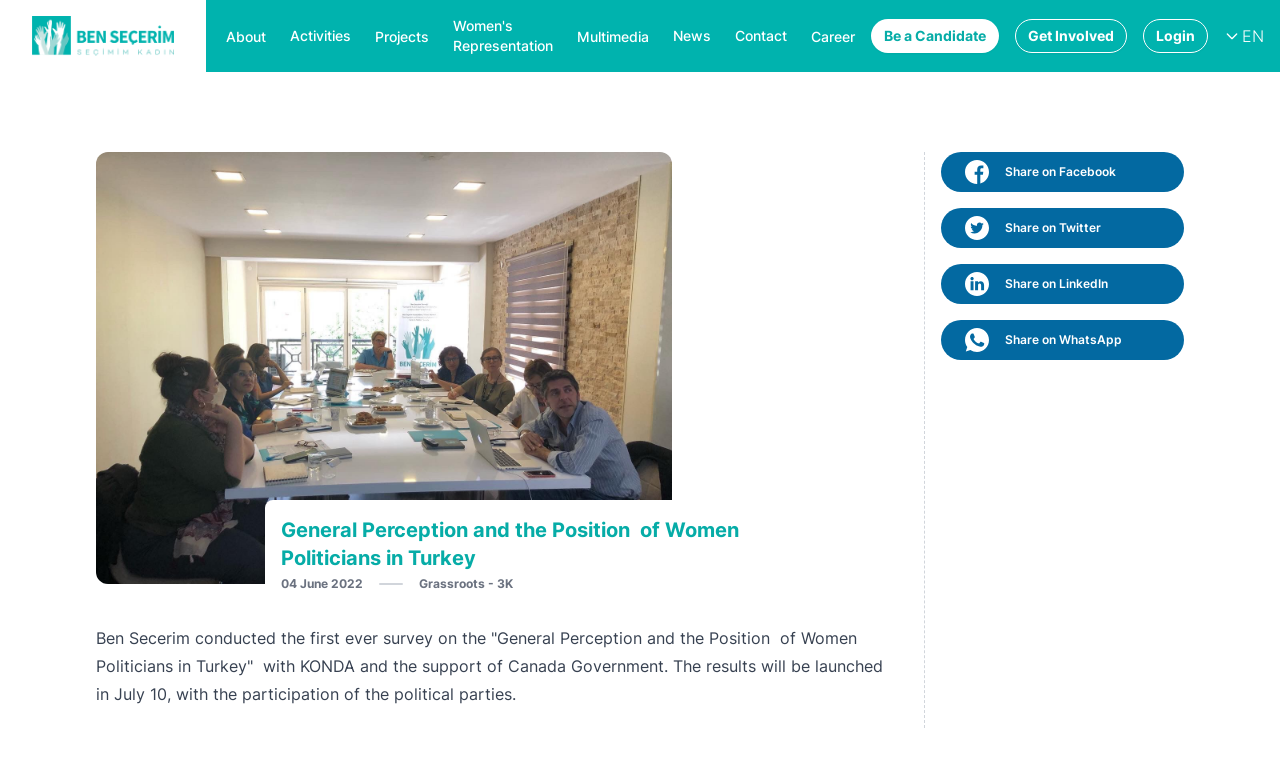Please give a concise answer to this question using a single word or phrase: 
How many social media platforms are available for sharing the survey results?

4